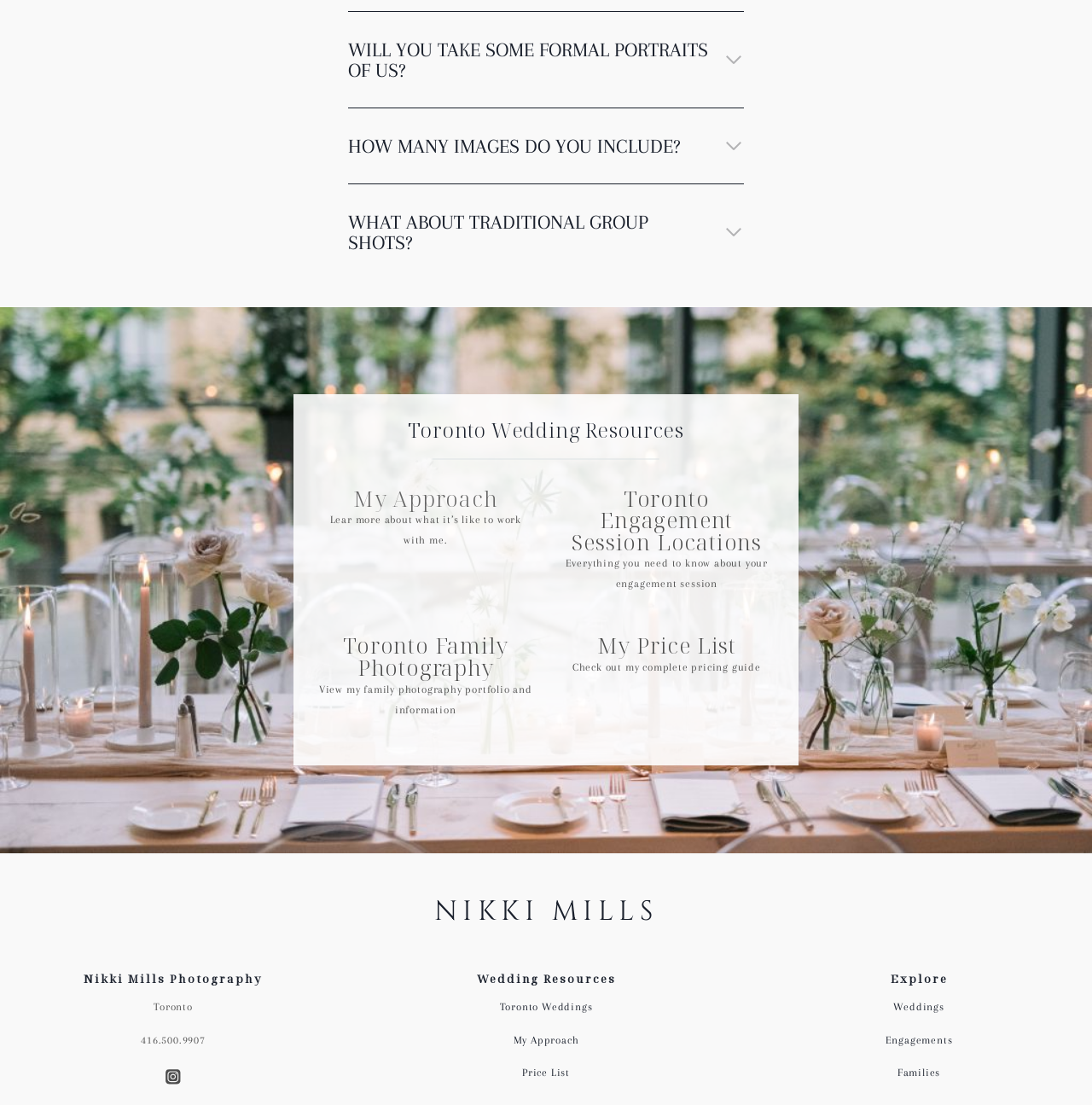Find the bounding box coordinates for the area you need to click to carry out the instruction: "Click on 'WILL YOU TAKE SOME FORMAL PORTRAITS OF US?'". The coordinates should be four float numbers between 0 and 1, indicated as [left, top, right, bottom].

[0.319, 0.01, 0.681, 0.072]